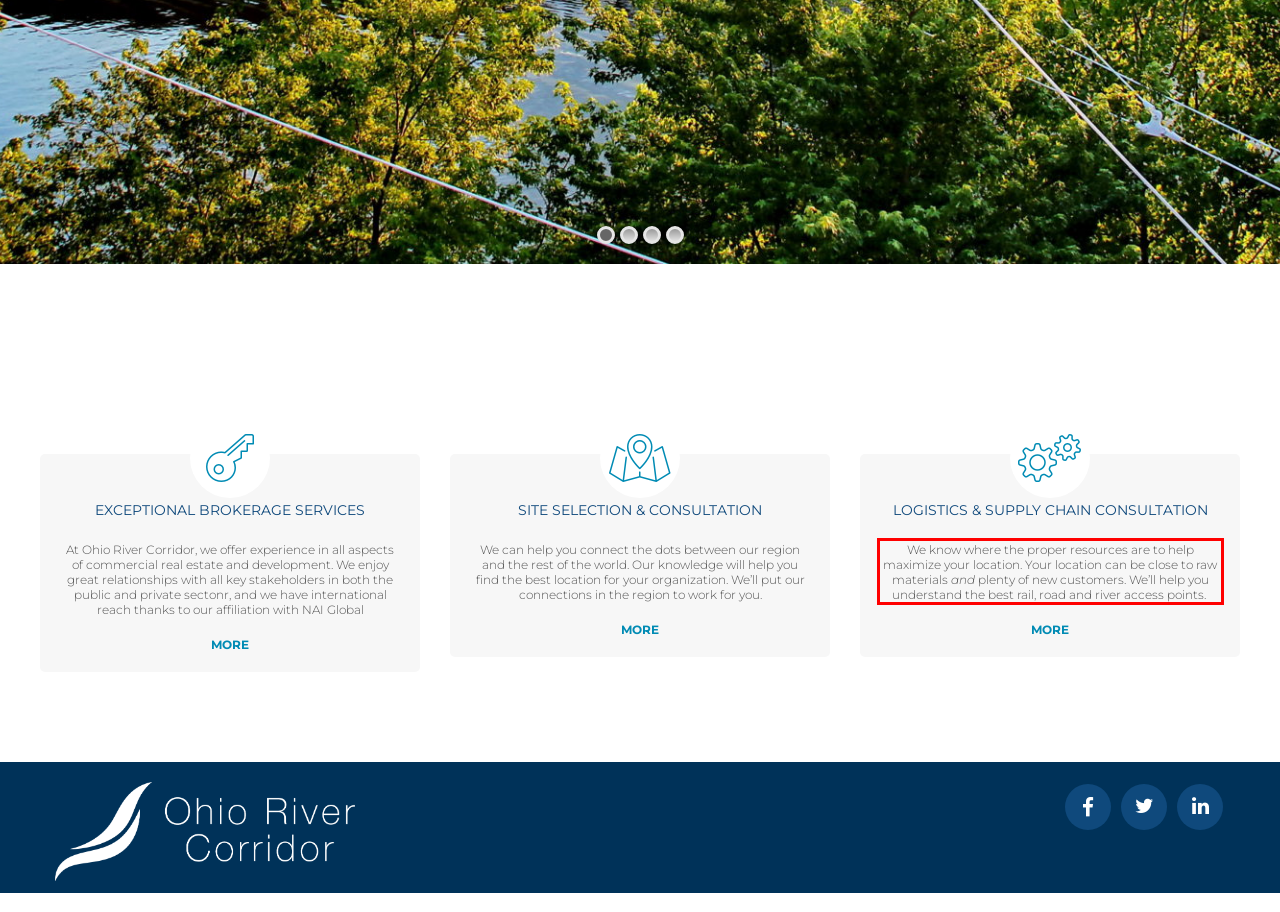The screenshot provided shows a webpage with a red bounding box. Apply OCR to the text within this red bounding box and provide the extracted content.

We know where the proper resources are to help maximize your location. Your location can be close to raw materials and plenty of new customers. We’ll help you understand the best rail, road and river access points.